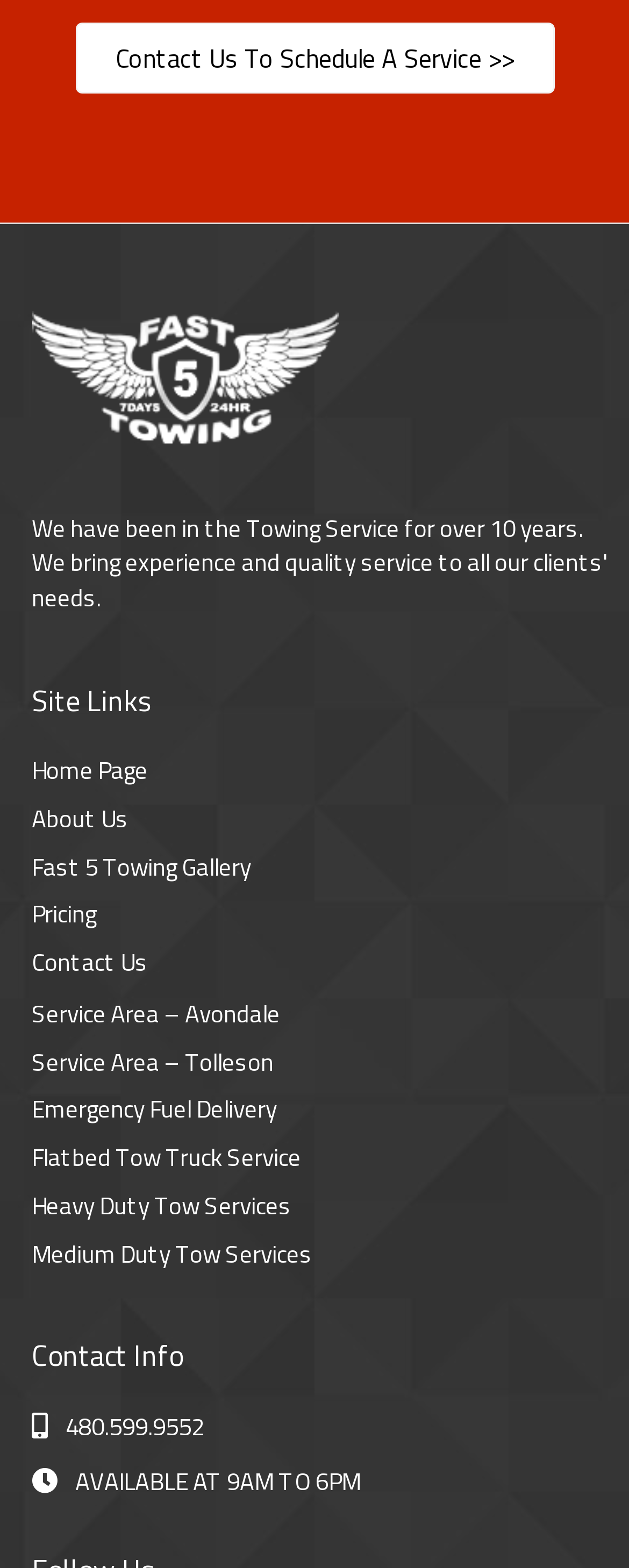Identify and provide the bounding box coordinates of the UI element described: "480.599.9552". The coordinates should be formatted as [left, top, right, bottom], with each number being a float between 0 and 1.

[0.051, 0.897, 0.325, 0.921]